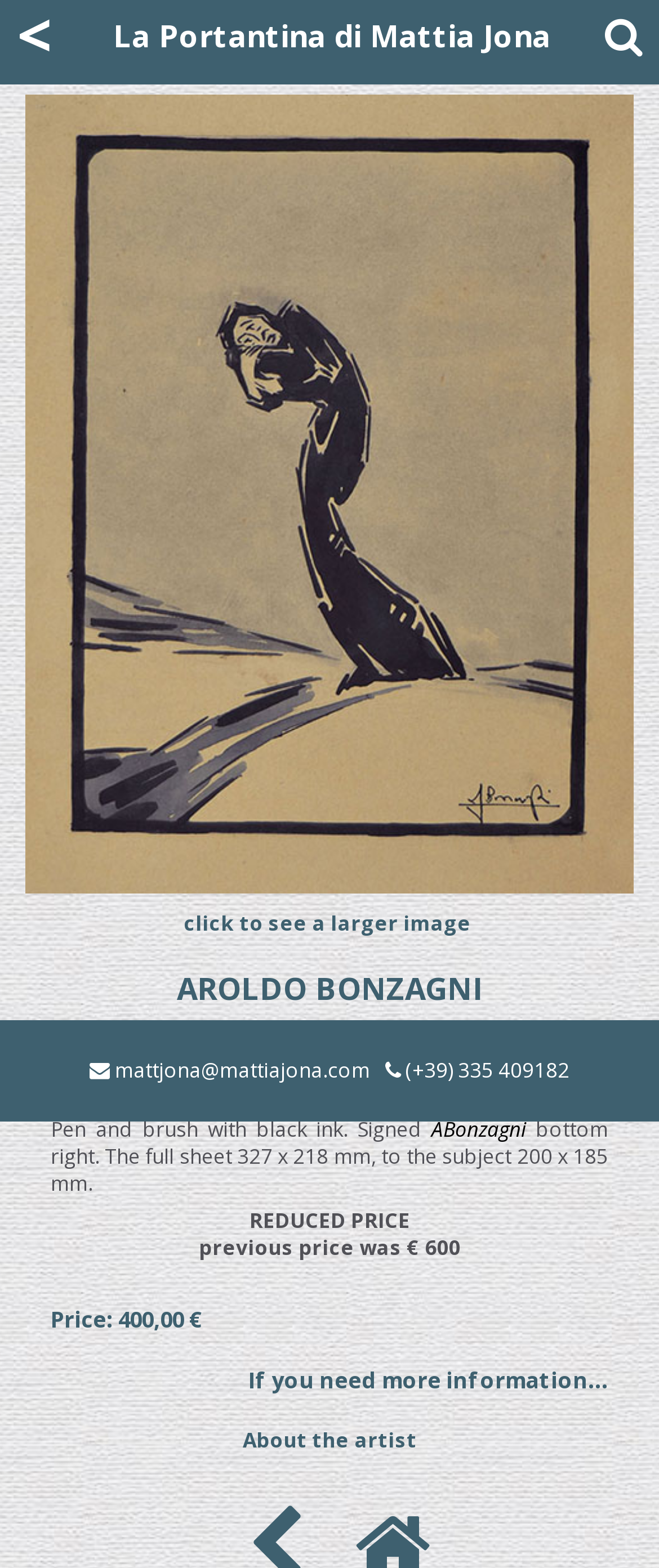Please determine the bounding box coordinates of the section I need to click to accomplish this instruction: "view artist information".

[0.368, 0.91, 0.632, 0.928]